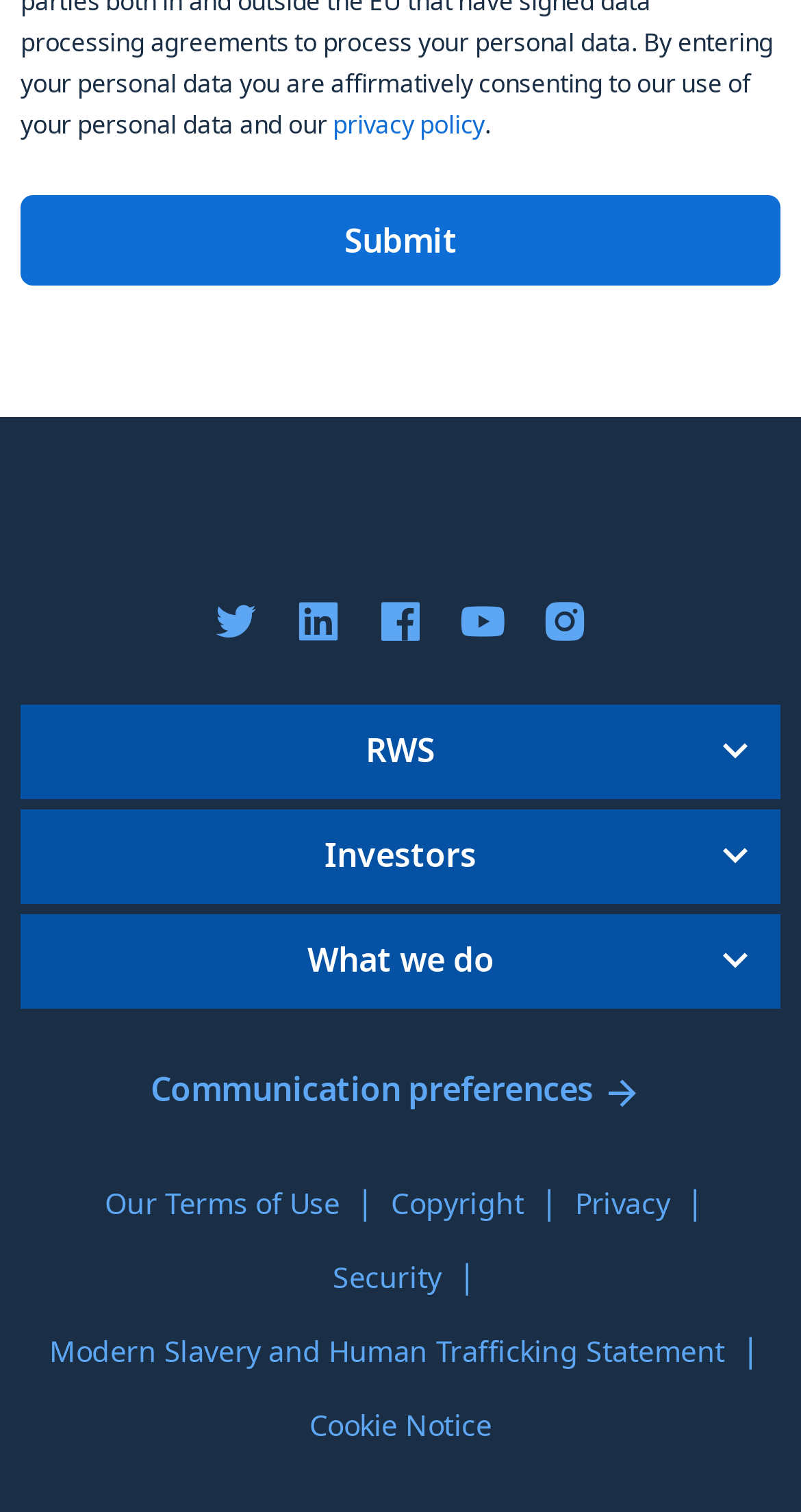Please examine the image and answer the question with a detailed explanation:
What is the text of the link at the top right corner?

By analyzing the bounding box coordinates, I found that the link with the text 'privacy policy' has the highest y1 value among all links, which indicates it is located at the top right corner of the webpage.